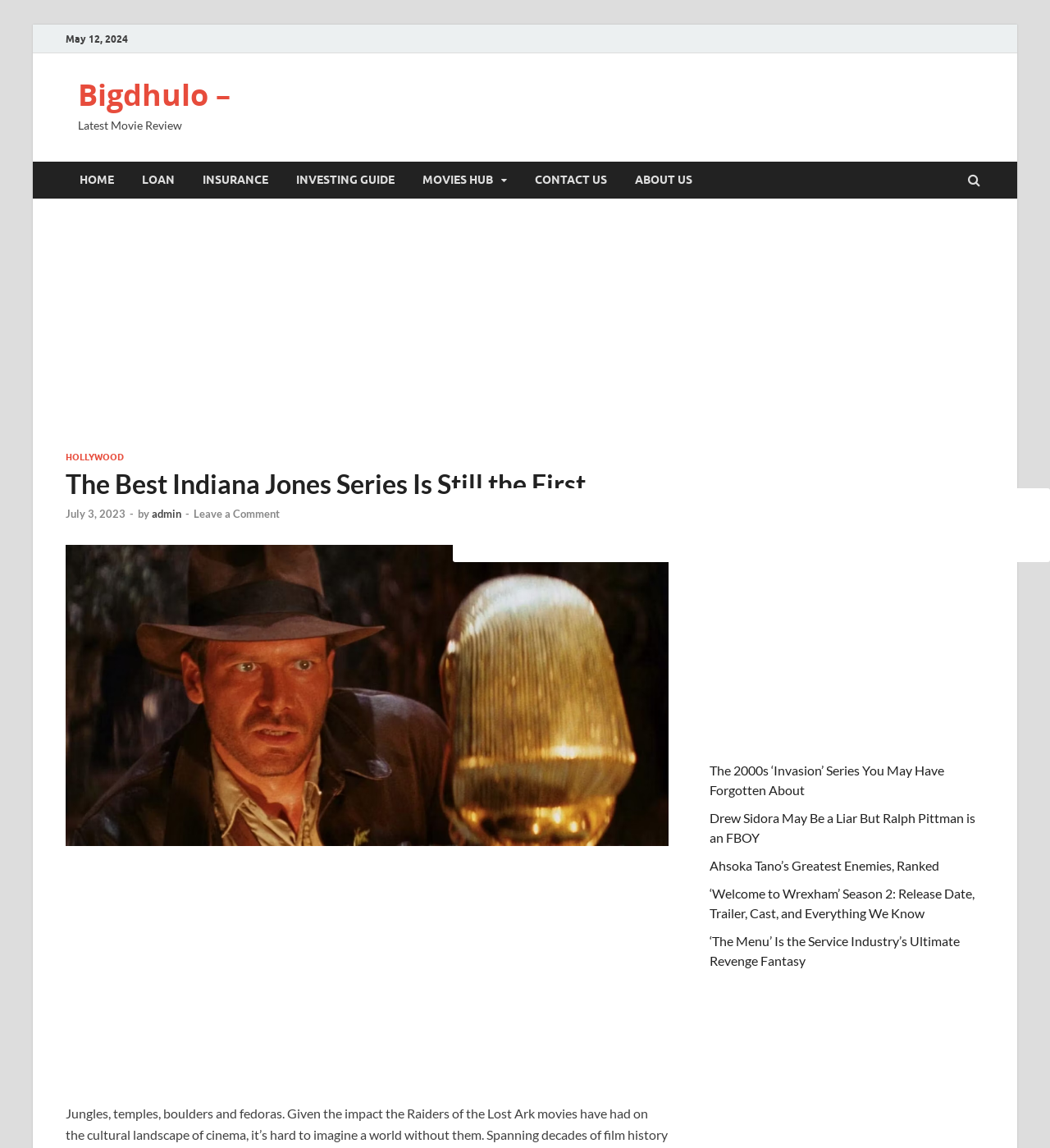Give a one-word or short phrase answer to this question: 
What is the author of the article 'The Best Indiana Jones Series Is Still the First'?

admin